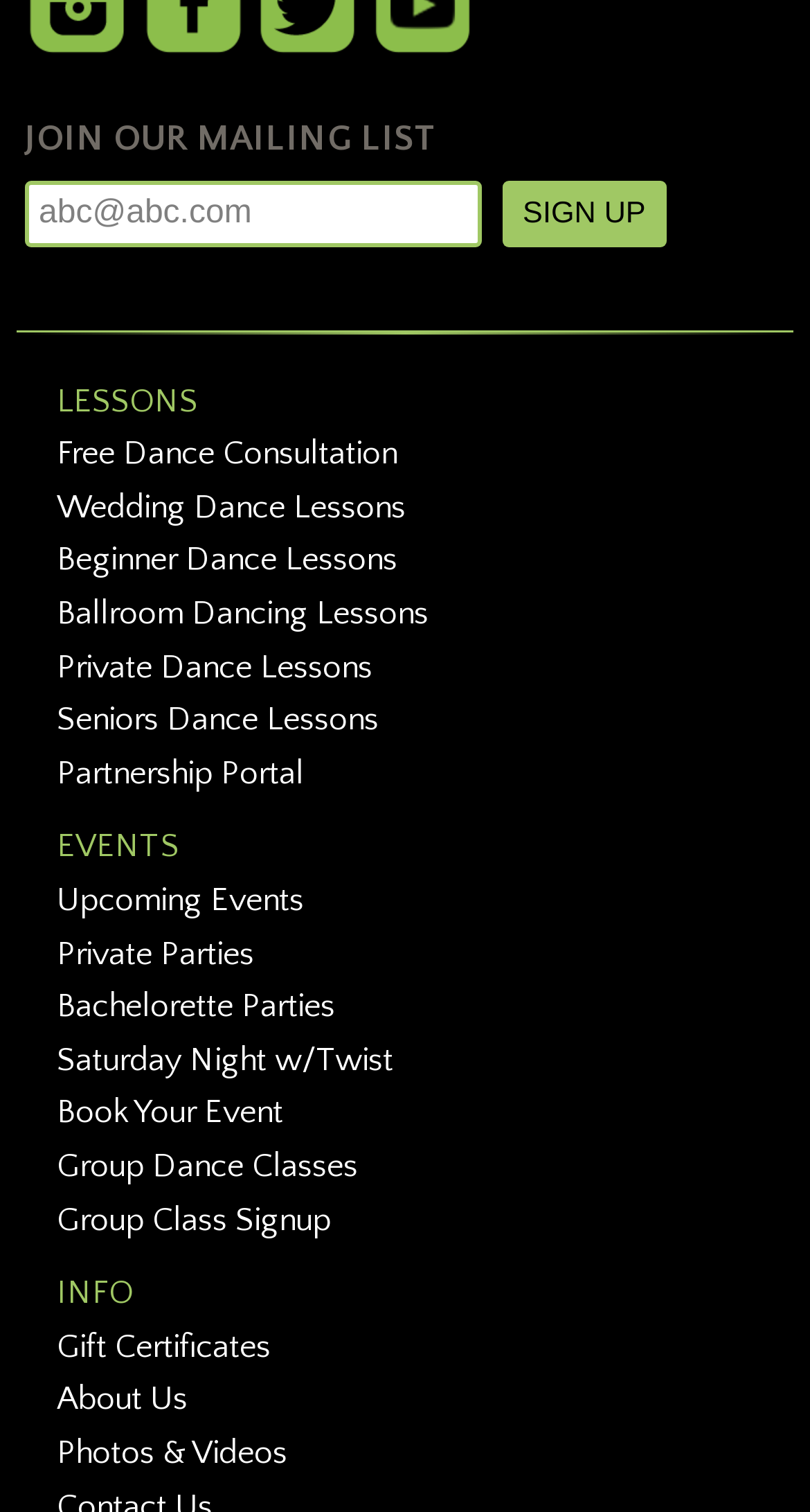Please determine the bounding box coordinates of the element's region to click for the following instruction: "Get a free dance consultation".

[0.07, 0.288, 0.491, 0.312]